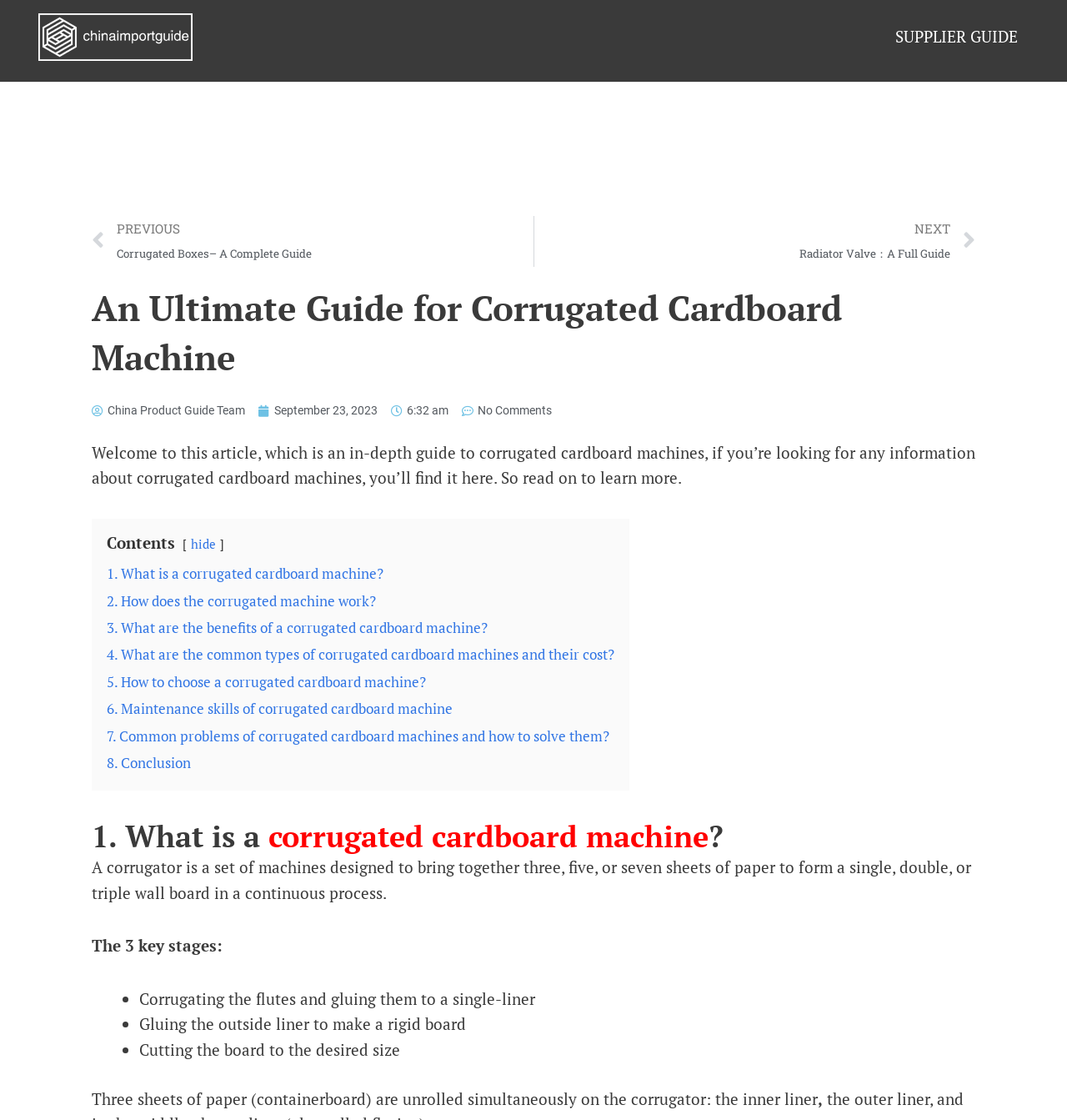How many key stages are involved in the corrugating process?
Using the visual information, respond with a single word or phrase.

3